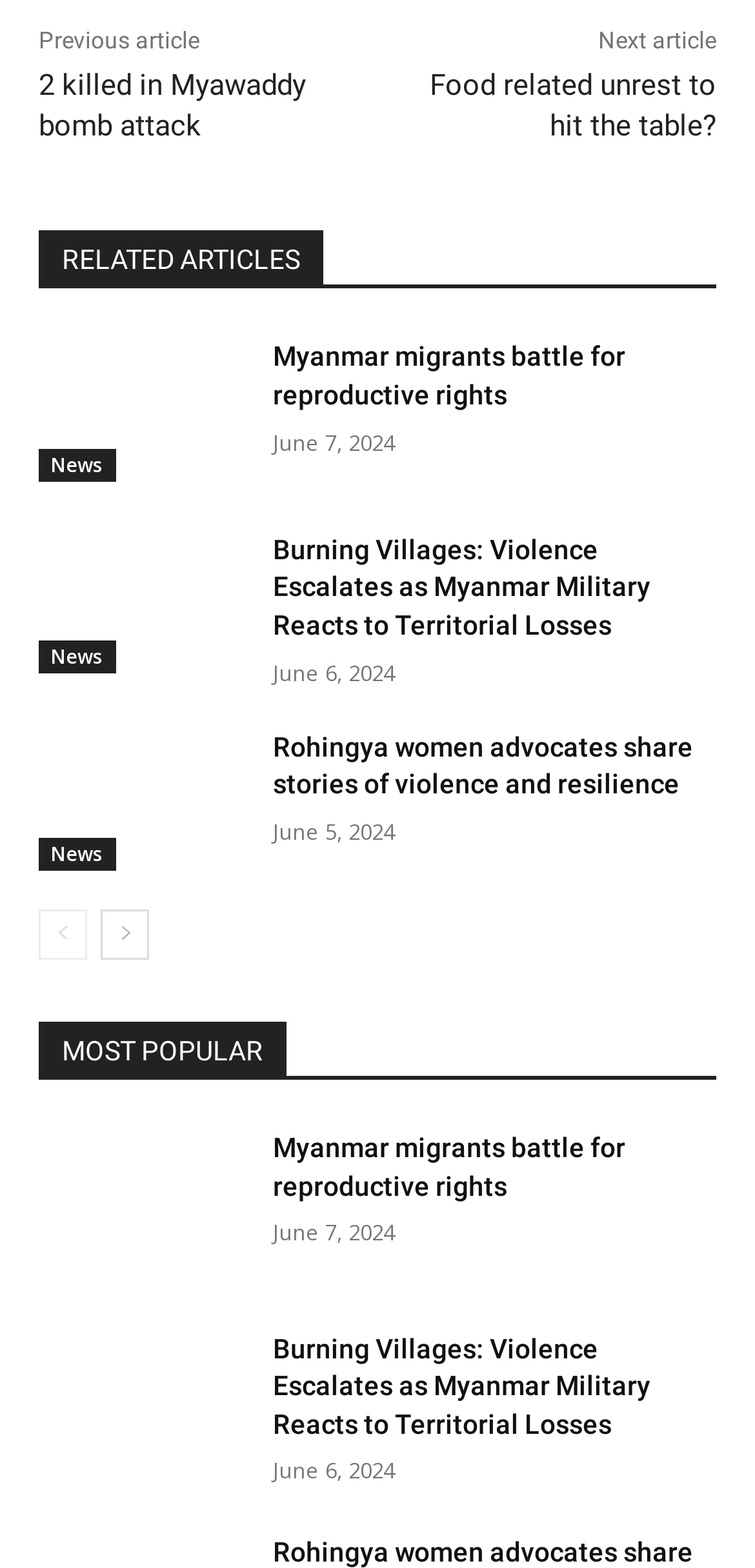Locate the bounding box coordinates of the clickable part needed for the task: "Click on the 'Doing Business in Türkiye 2024' link".

None